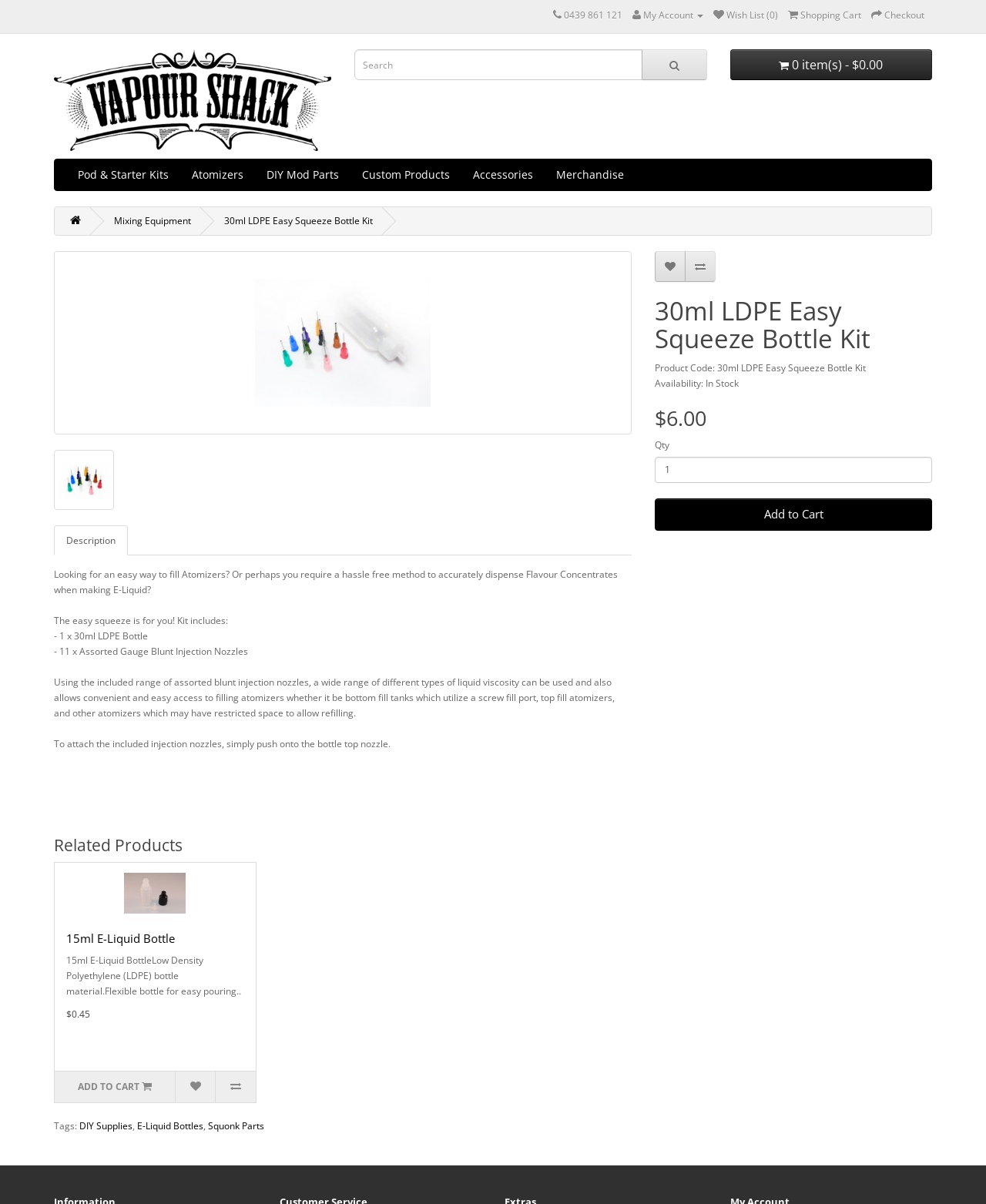Determine the bounding box coordinates of the element's region needed to click to follow the instruction: "View shopping cart". Provide these coordinates as four float numbers between 0 and 1, formatted as [left, top, right, bottom].

[0.799, 0.007, 0.873, 0.018]